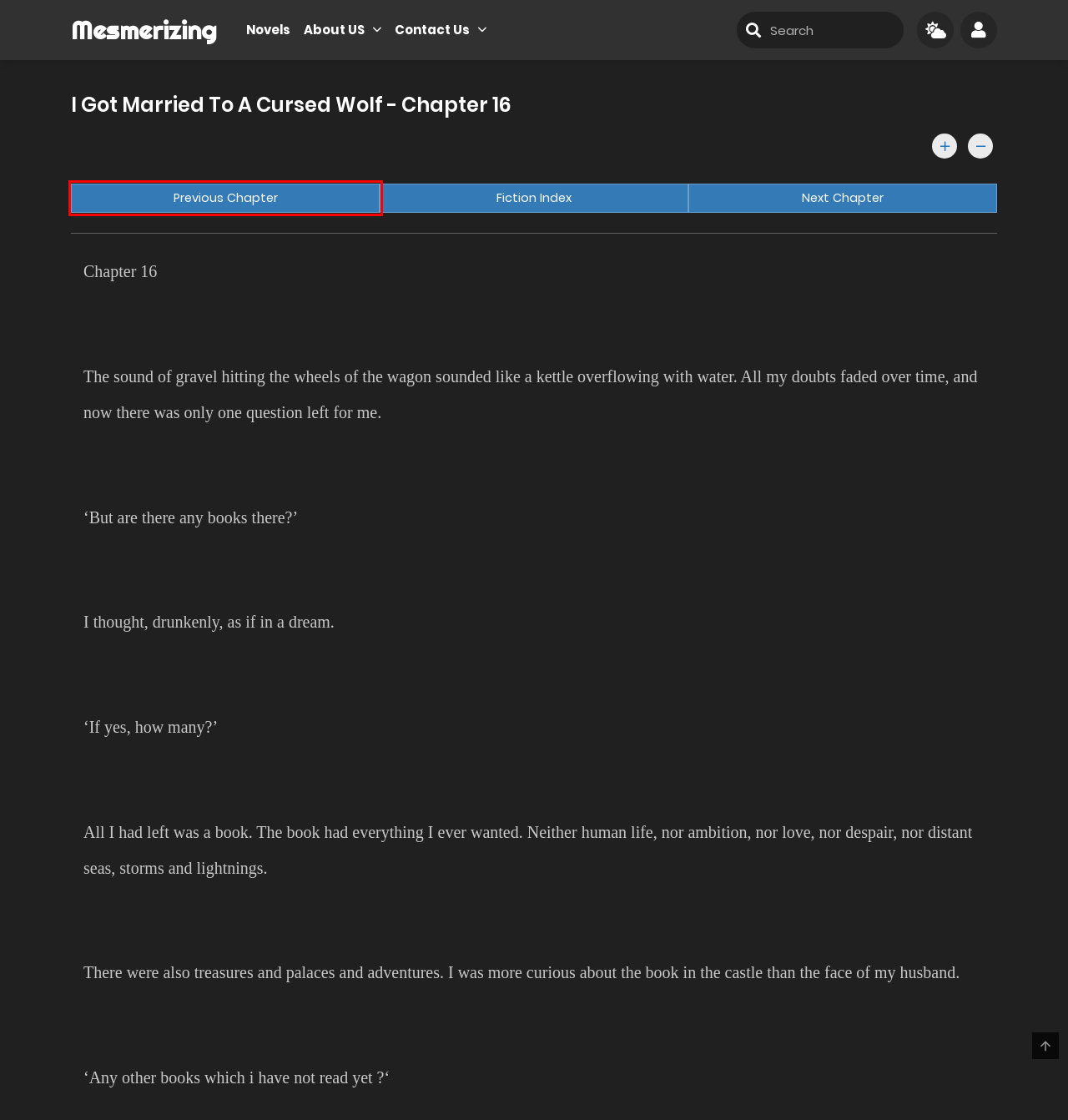Given a screenshot of a webpage featuring a red bounding box, identify the best matching webpage description for the new page after the element within the red box is clicked. Here are the options:
A. I Got Married To A Cursed Wolf - Mesmerizing Memoirs
B. About US - Mesmerizing Memoirs
C. I Got Married To A Cursed Wolf - Chapter 17 - Mesmerizing Memoirs
D. Manga Archive - Mesmerizing Memoirs
E. Homepage - Mesmerizing Memoirs
F. Contact Us - Mesmerizing Memoirs
G. Terms & Conditions - Mesmerizing Memoirs
H. I Got Married To A Cursed Wolf - Chapter 15 - Mesmerizing Memoirs

H